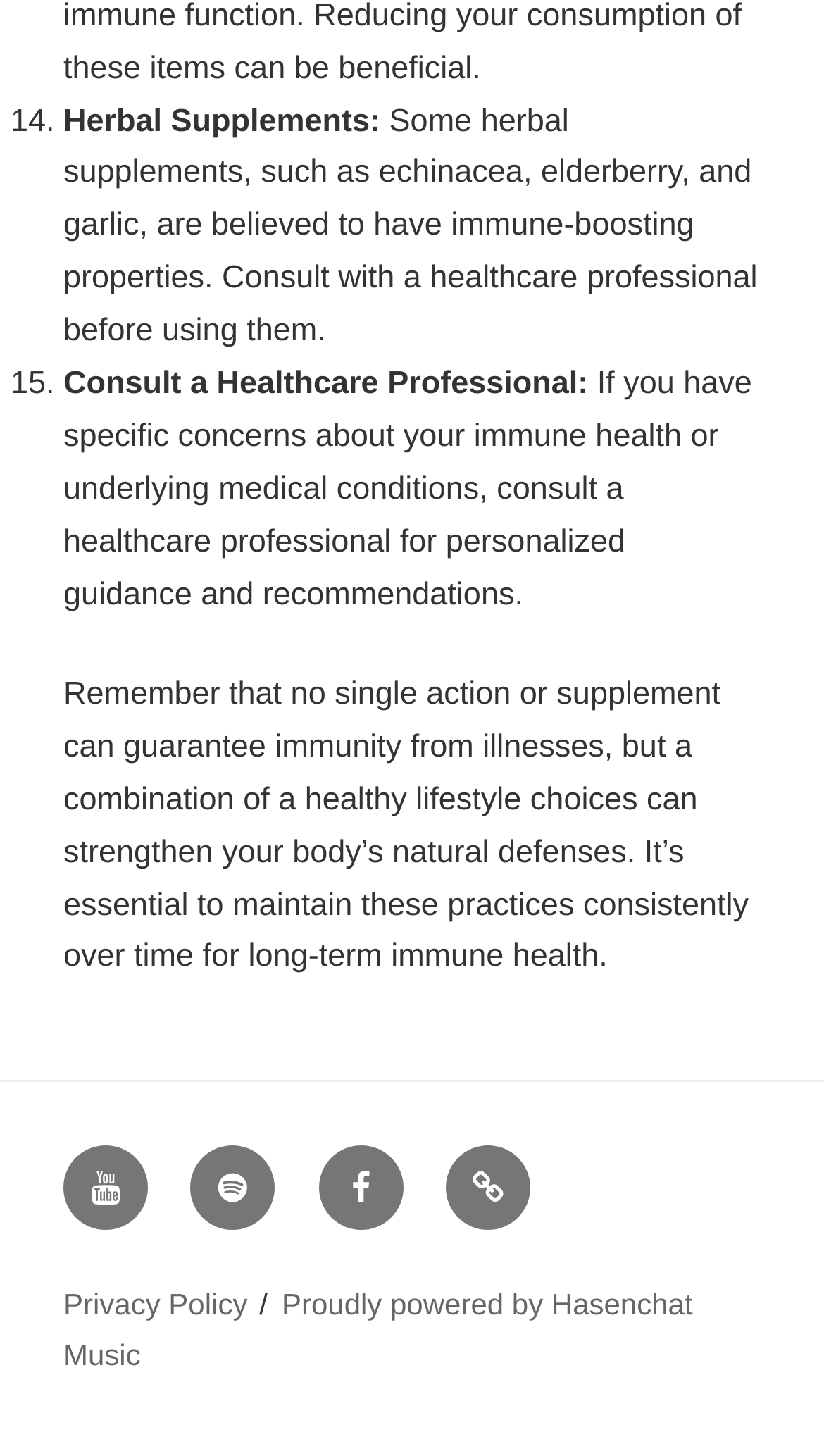How many list markers are there?
Give a one-word or short phrase answer based on the image.

2